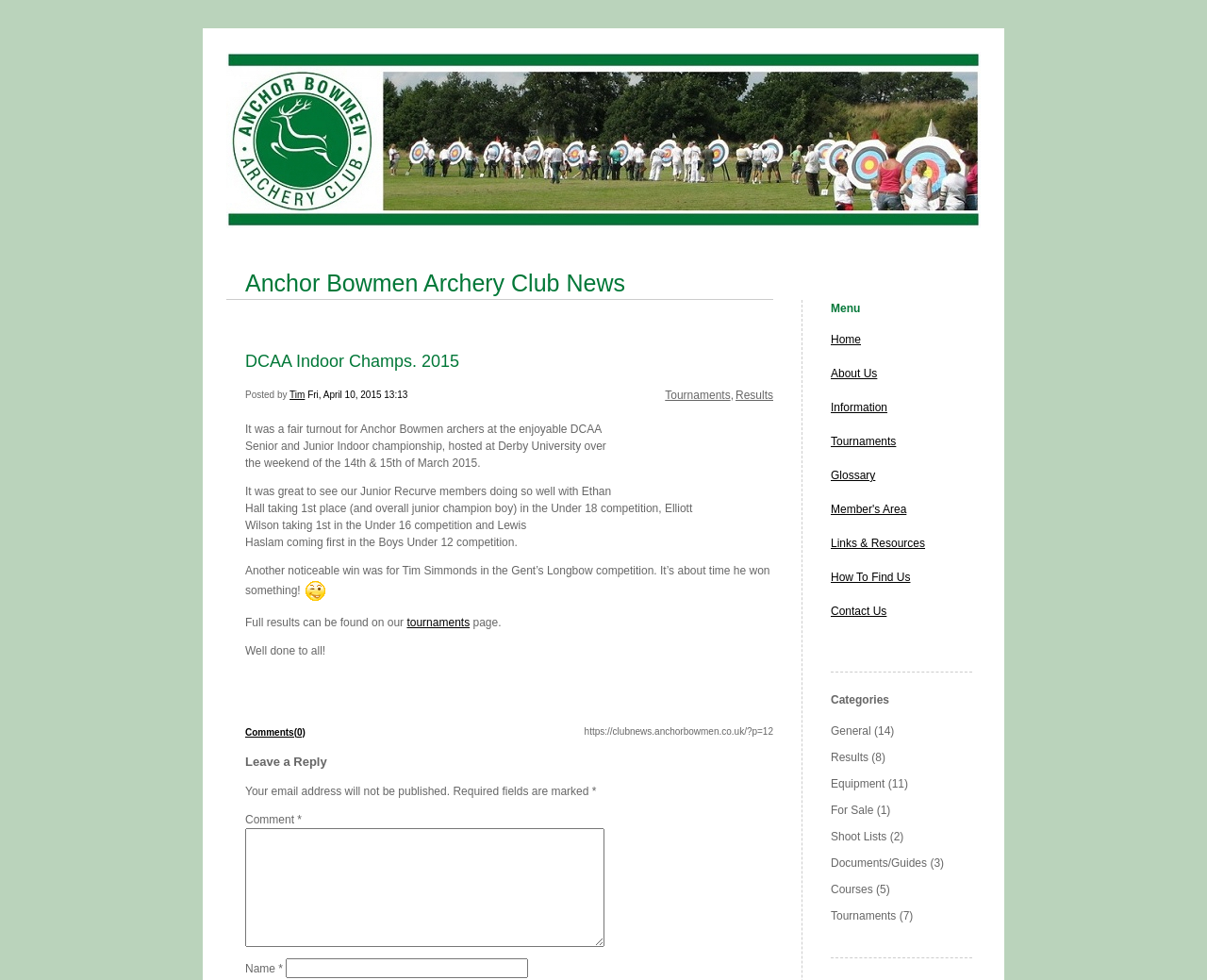Please predict the bounding box coordinates of the element's region where a click is necessary to complete the following instruction: "Click the 'Results' link". The coordinates should be represented by four float numbers between 0 and 1, i.e., [left, top, right, bottom].

[0.609, 0.394, 0.641, 0.411]